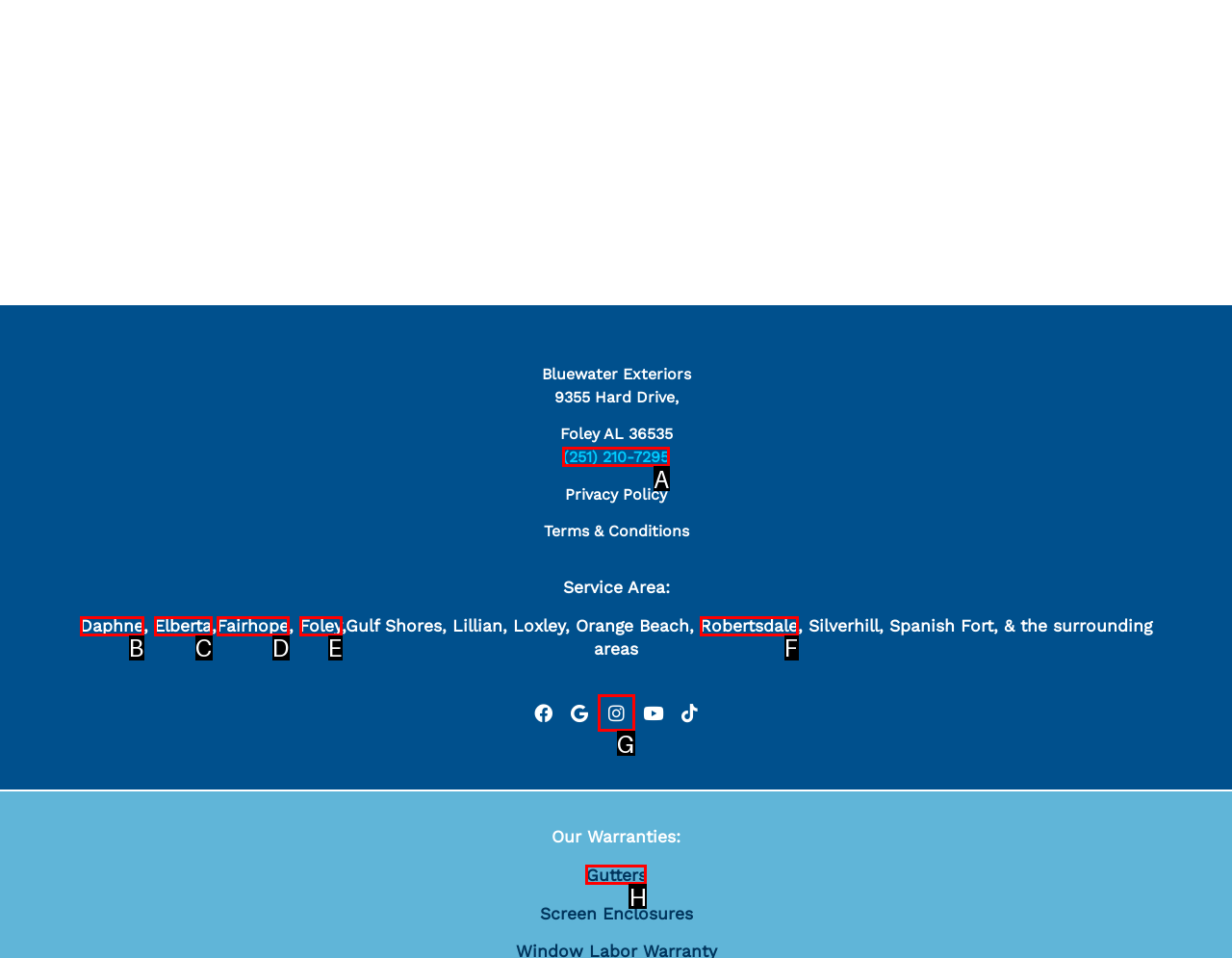Determine the letter of the element I should select to fulfill the following instruction: Visit the main page. Just provide the letter.

None